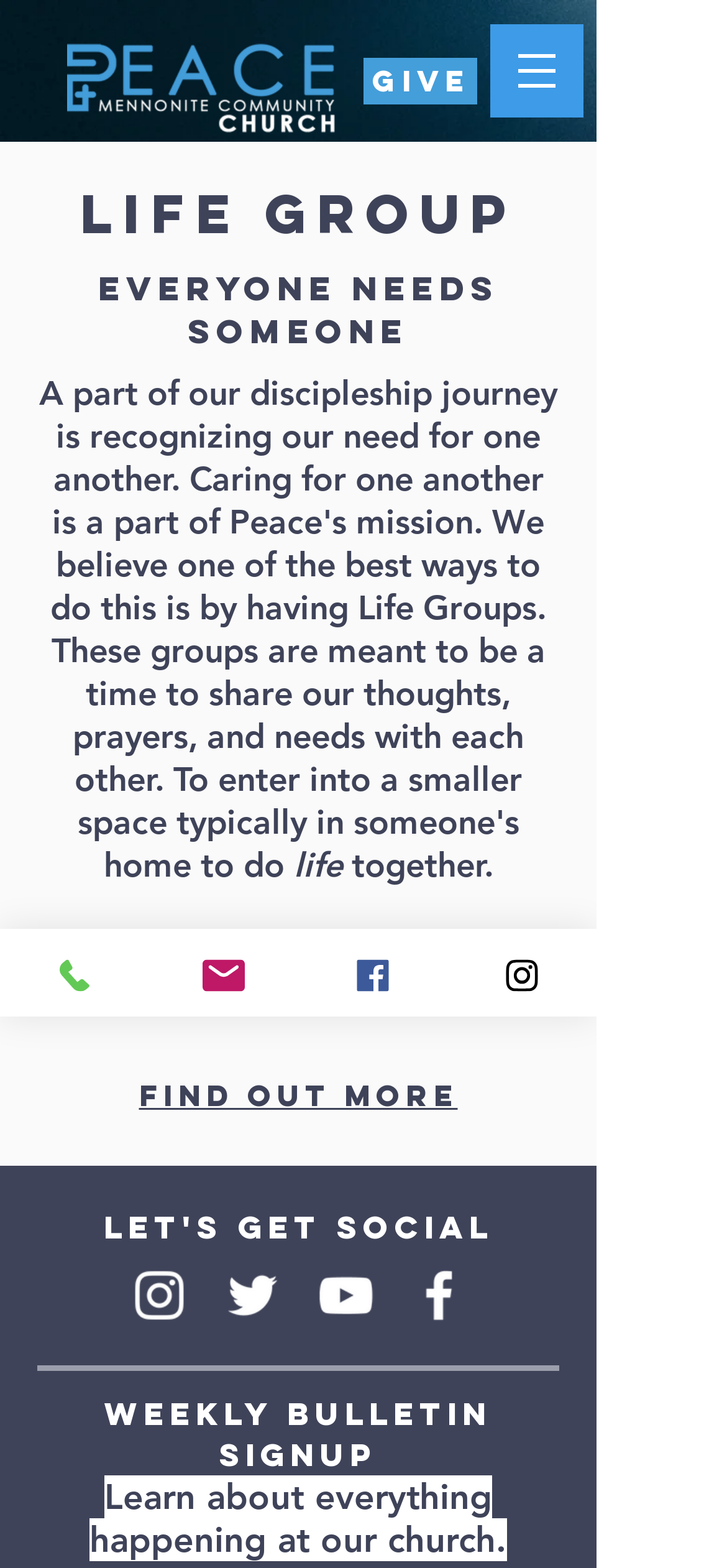Give a concise answer of one word or phrase to the question: 
How many social media platforms are listed at the bottom of the webpage?

4